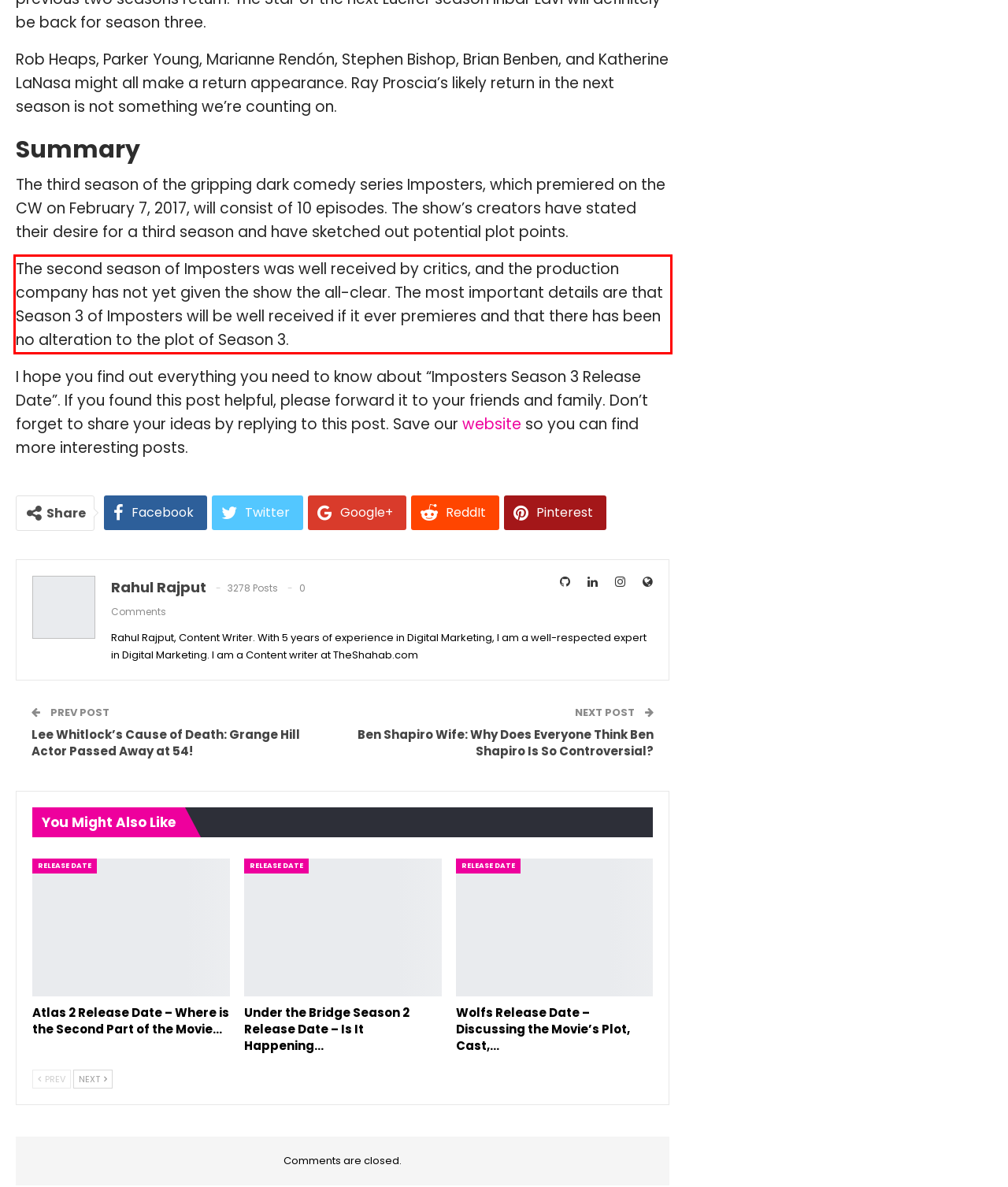The screenshot provided shows a webpage with a red bounding box. Apply OCR to the text within this red bounding box and provide the extracted content.

The second season of Imposters was well received by critics, and the production company has not yet given the show the all-clear. The most important details are that Season 3 of Imposters will be well received if it ever premieres and that there has been no alteration to the plot of Season 3.